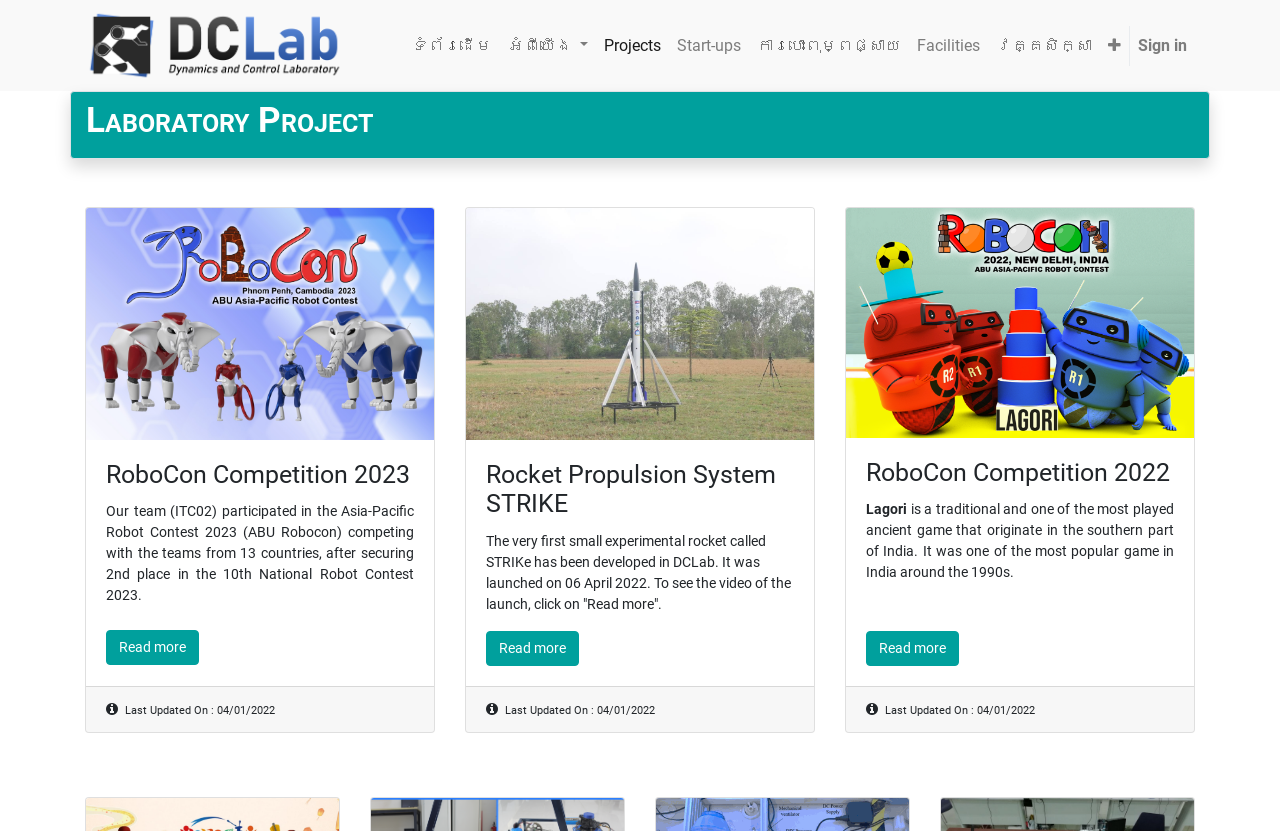Could you find the bounding box coordinates of the clickable area to complete this instruction: "Sign in to the website"?

[0.883, 0.031, 0.934, 0.079]